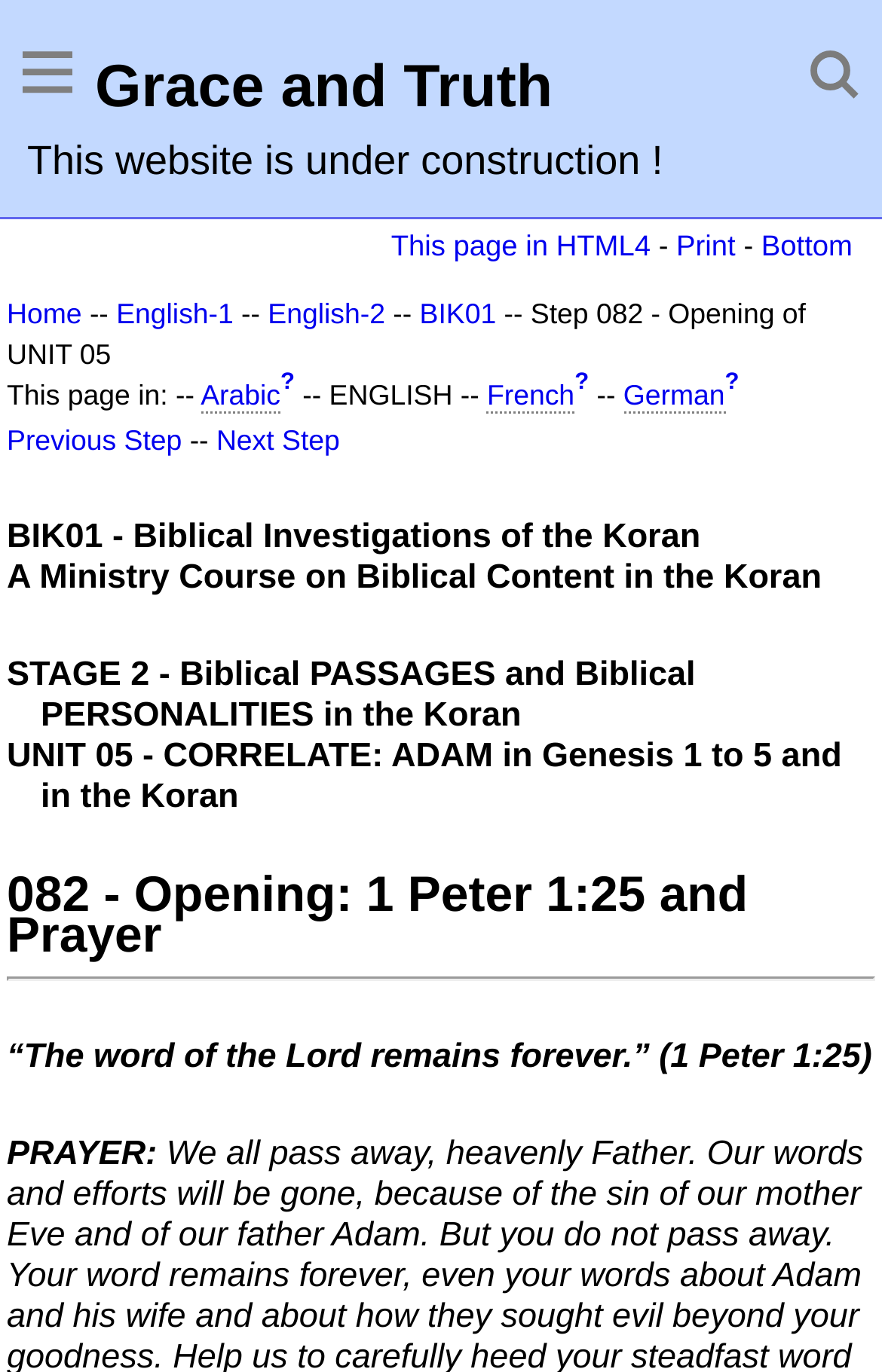Give a one-word or short-phrase answer to the following question: 
What is the biblical passage being studied in this unit?

1 Peter 1:25